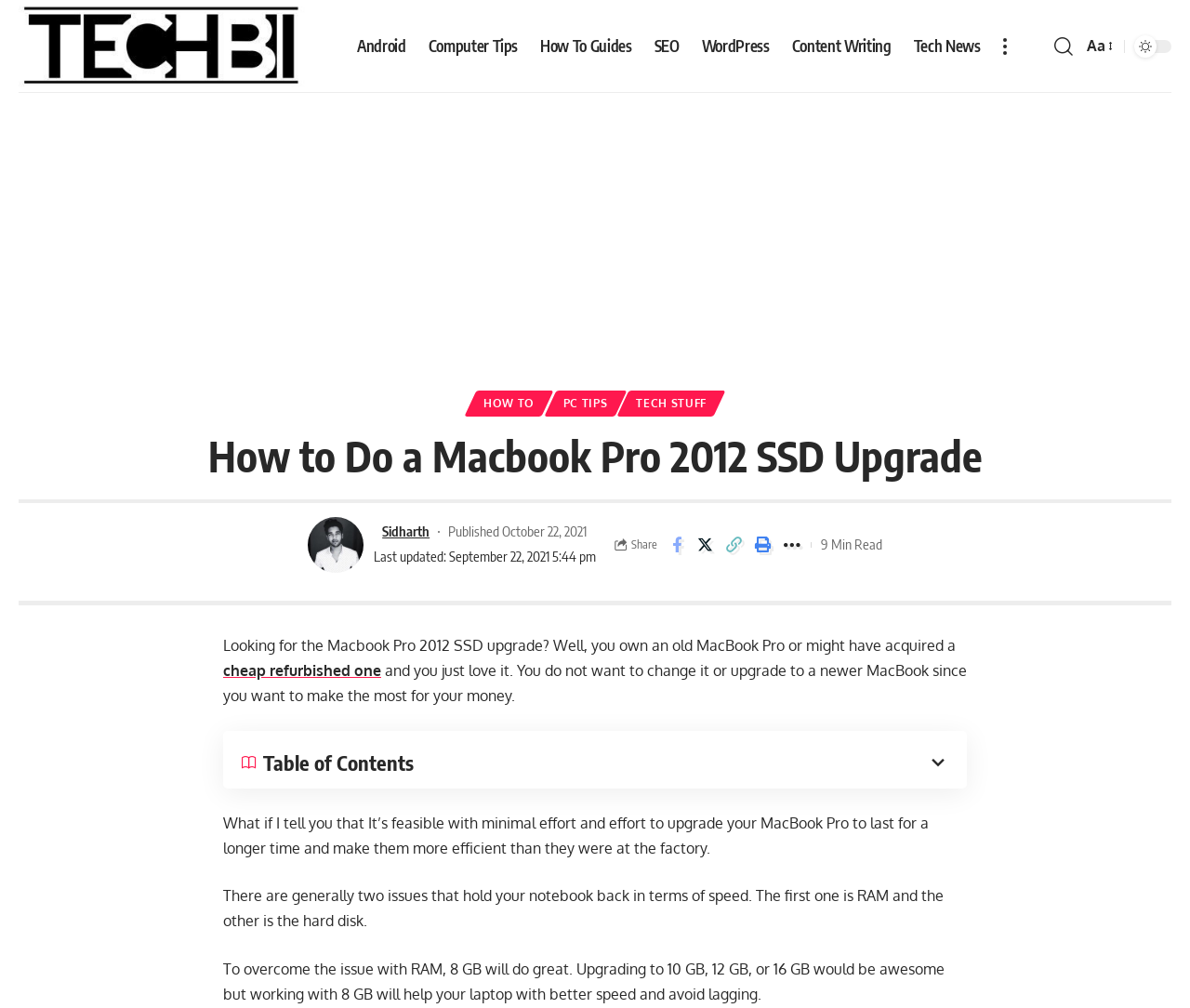Determine the coordinates of the bounding box that should be clicked to complete the instruction: "Click on the 'cheap refurbished one' link". The coordinates should be represented by four float numbers between 0 and 1: [left, top, right, bottom].

[0.188, 0.656, 0.32, 0.674]